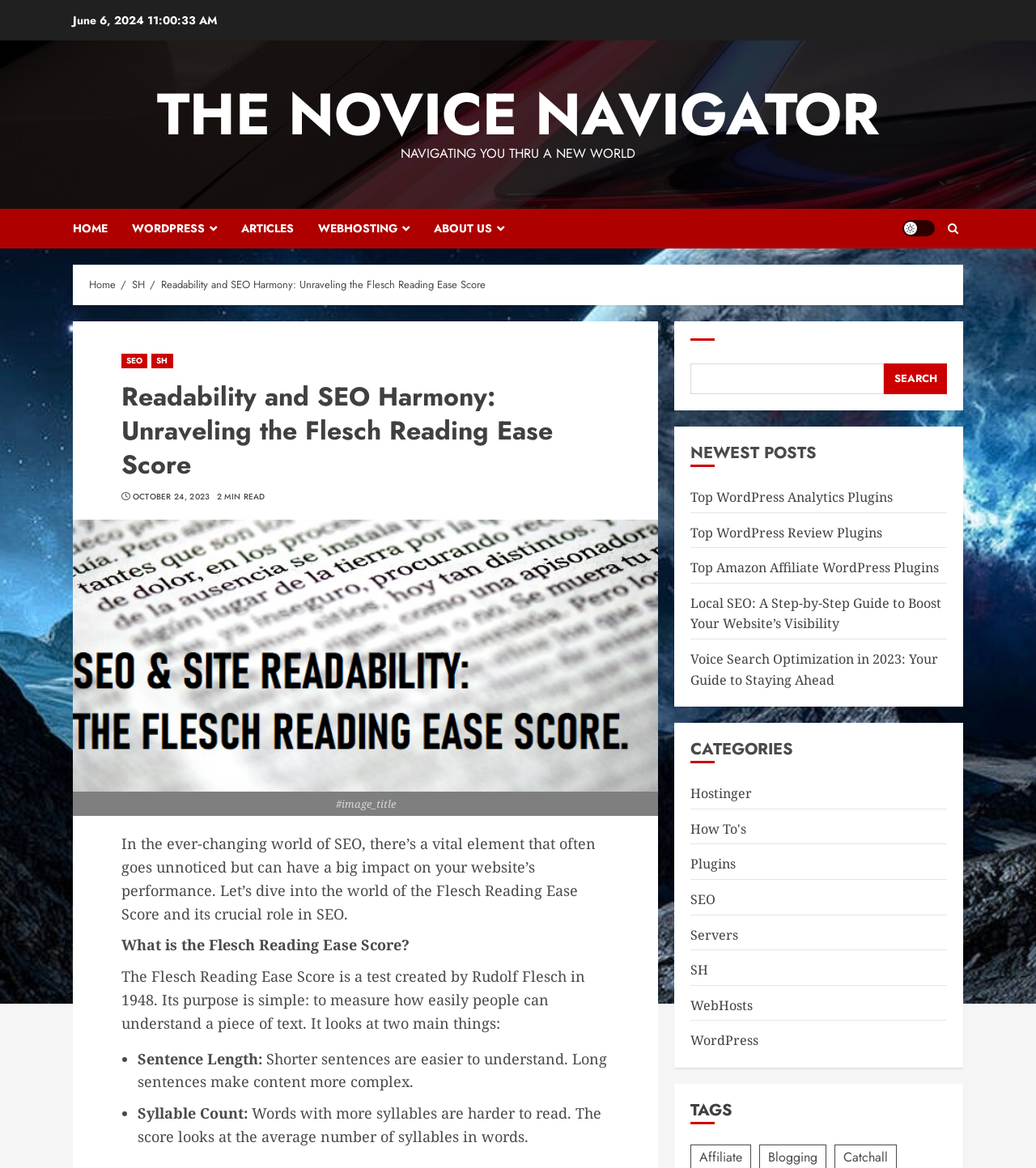Pinpoint the bounding box coordinates of the area that must be clicked to complete this instruction: "Search for a topic".

[0.667, 0.289, 0.914, 0.337]